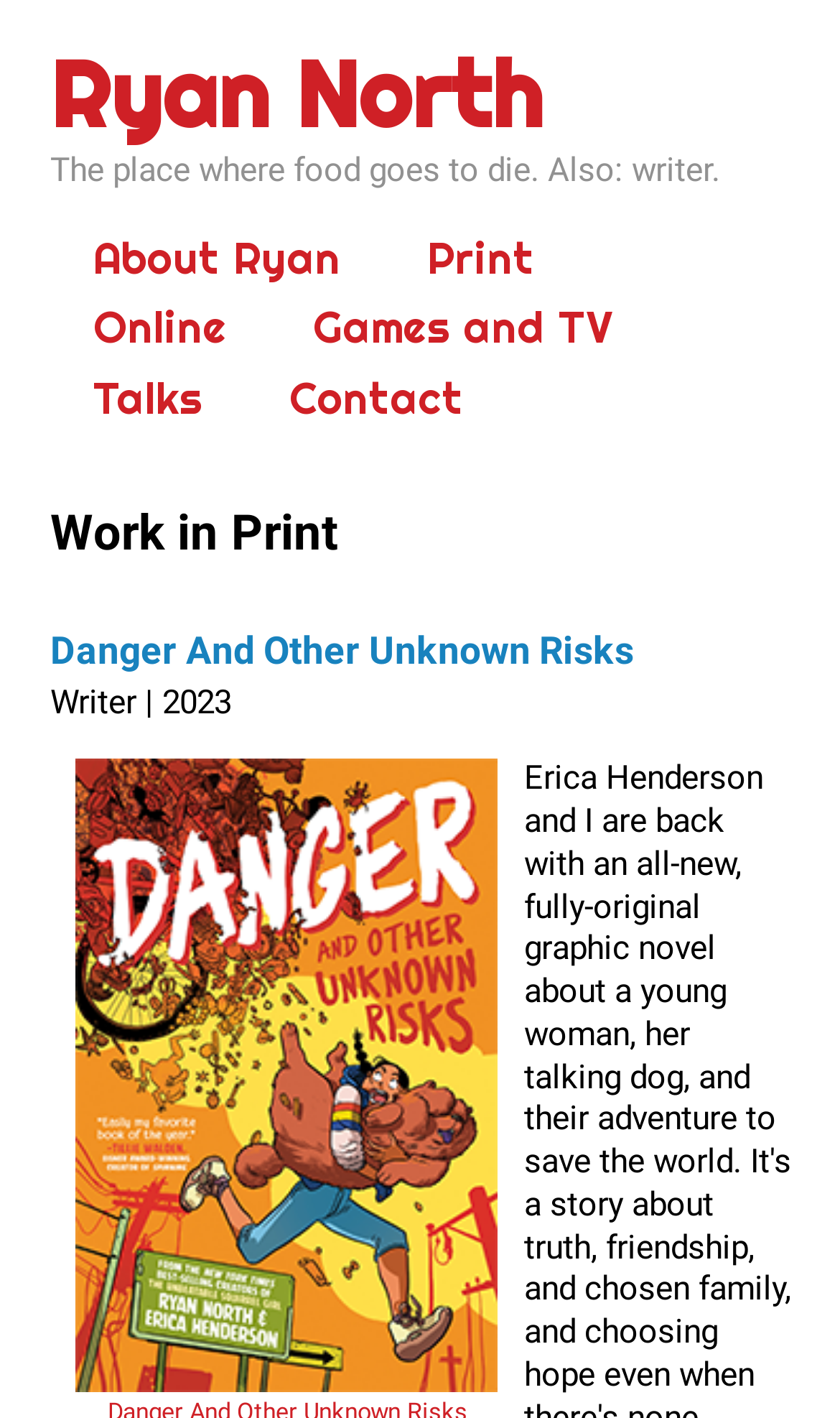How many categories of work are listed on this website?
Craft a detailed and extensive response to the question.

The website lists five categories of work: 'About Ryan', 'Print', 'Online', 'Games and TV', and 'Talks'.